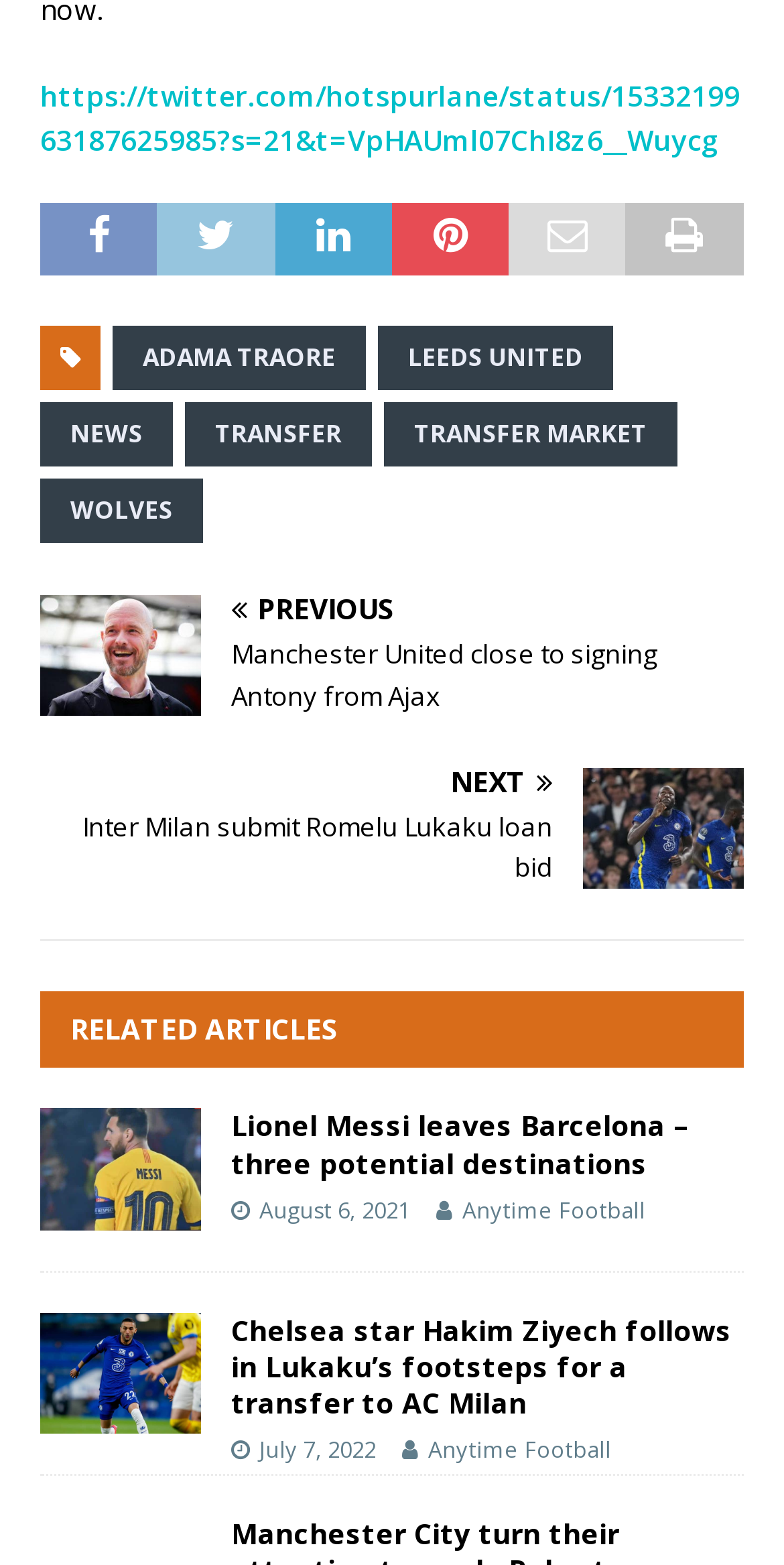What is the name of the football team mentioned in the second link?
Based on the visual, give a brief answer using one word or a short phrase.

LEEDS UNITED